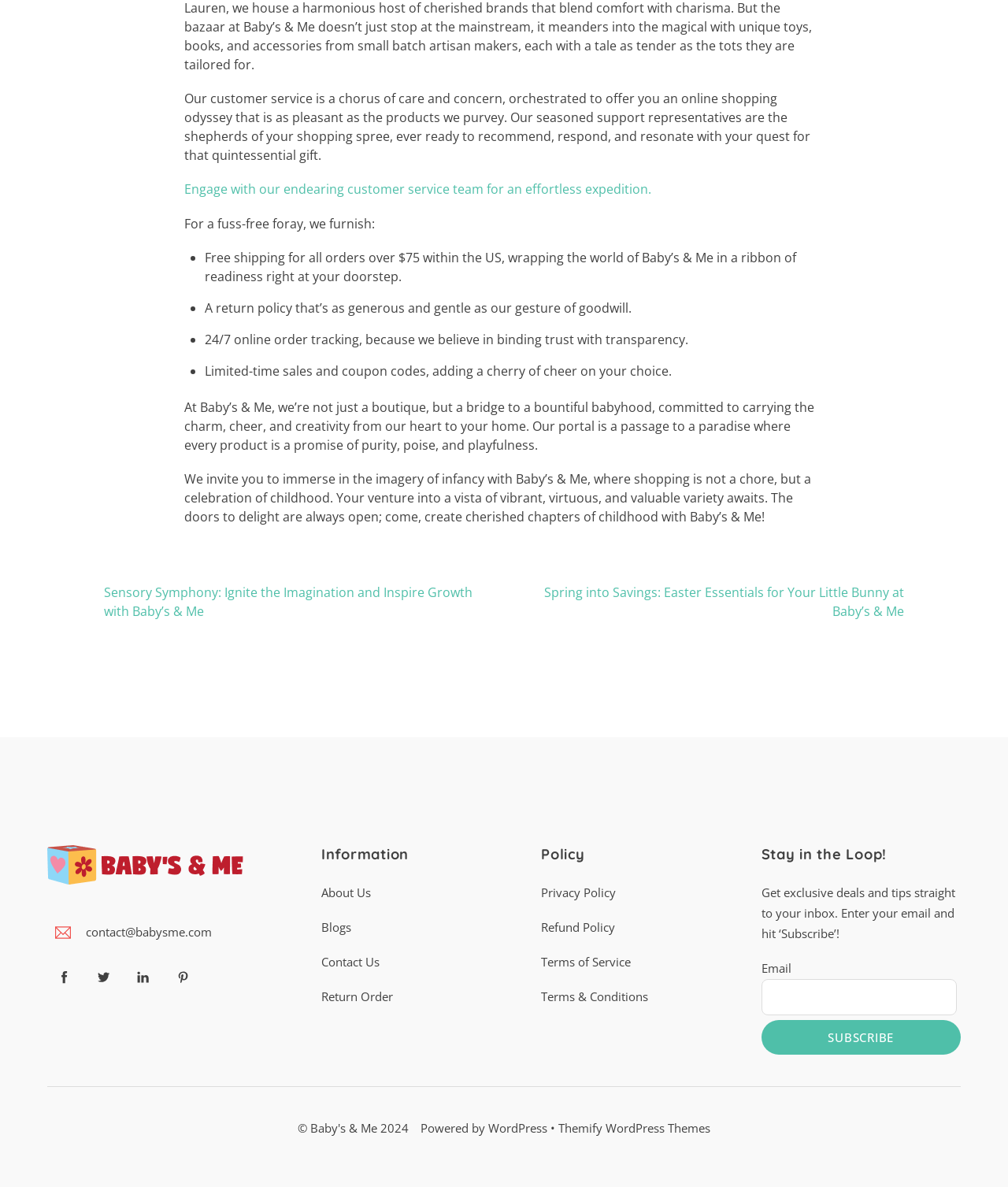Determine the bounding box coordinates of the area to click in order to meet this instruction: "Contact customer service".

[0.183, 0.152, 0.646, 0.167]